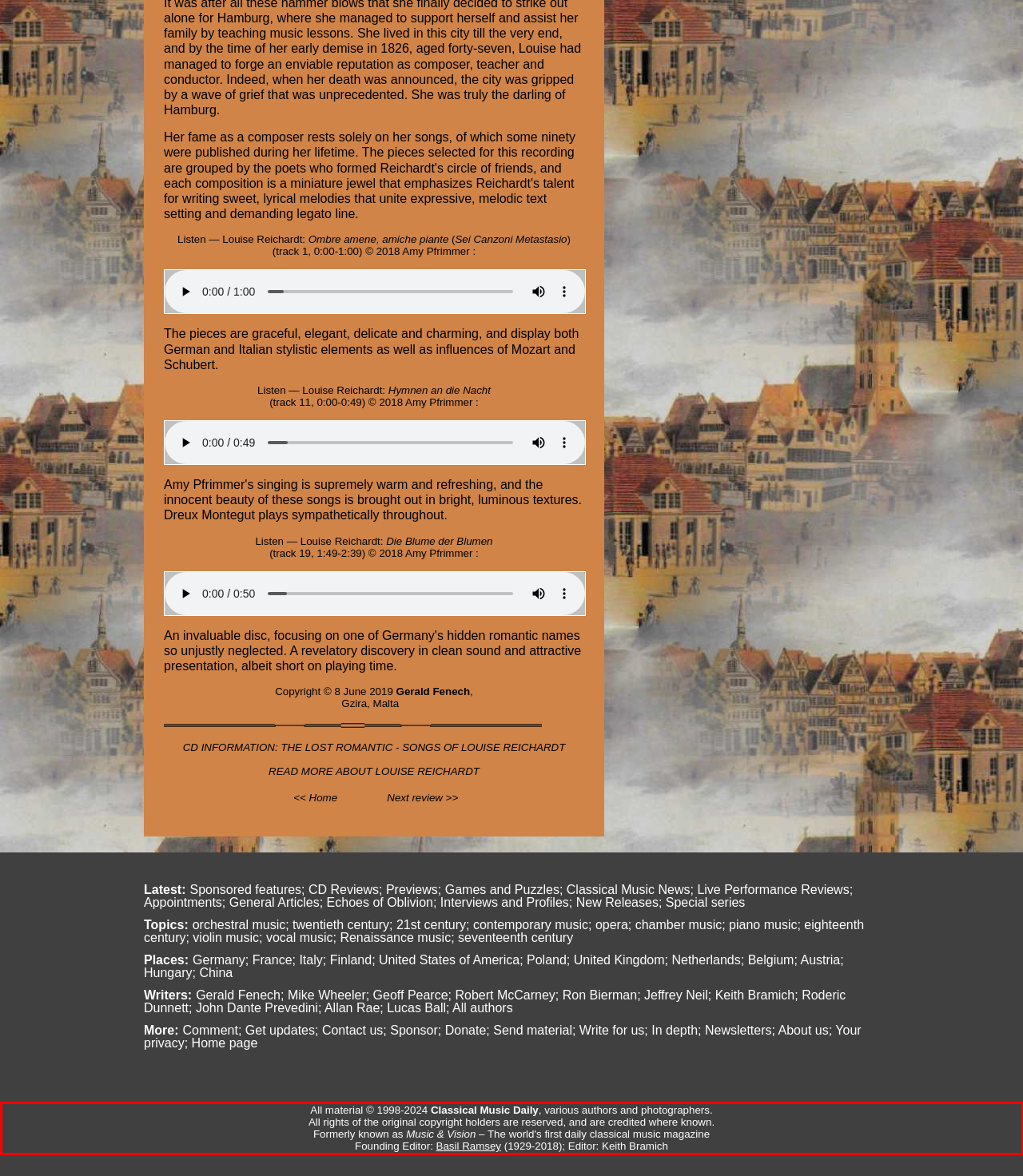Within the screenshot of the webpage, locate the red bounding box and use OCR to identify and provide the text content inside it.

All material © 1998-2024 Classical Music Daily, various authors and photographers. All rights of the original copyright holders are reserved, and are credited where known. Formerly known as Music & Vision – The world's first daily classical music magazine Founding Editor: Basil Ramsey (1929-2018); Editor: Keith Bramich